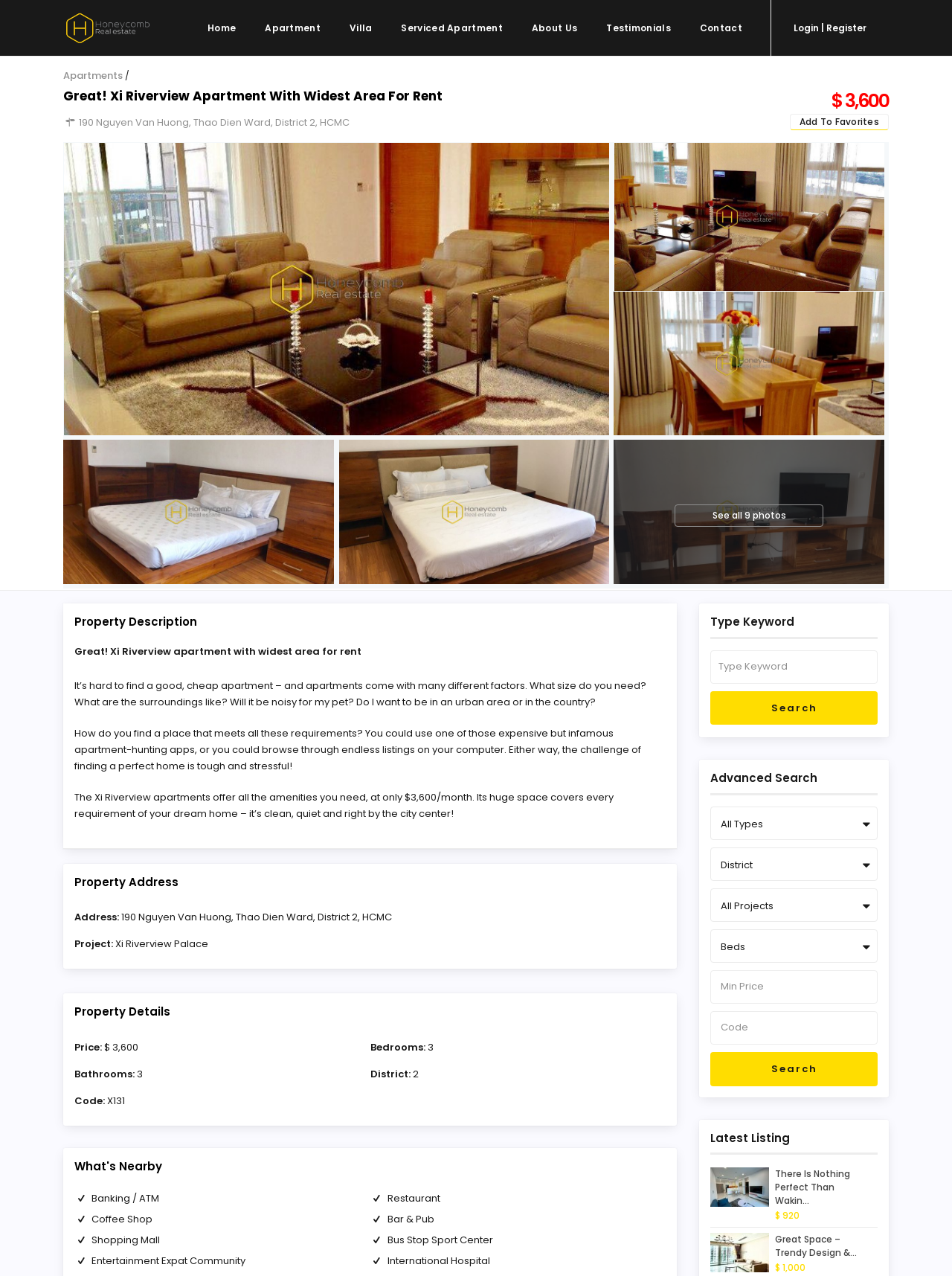Please determine the heading text of this webpage.

Great! Xi Riverview Apartment With Widest Area For Rent